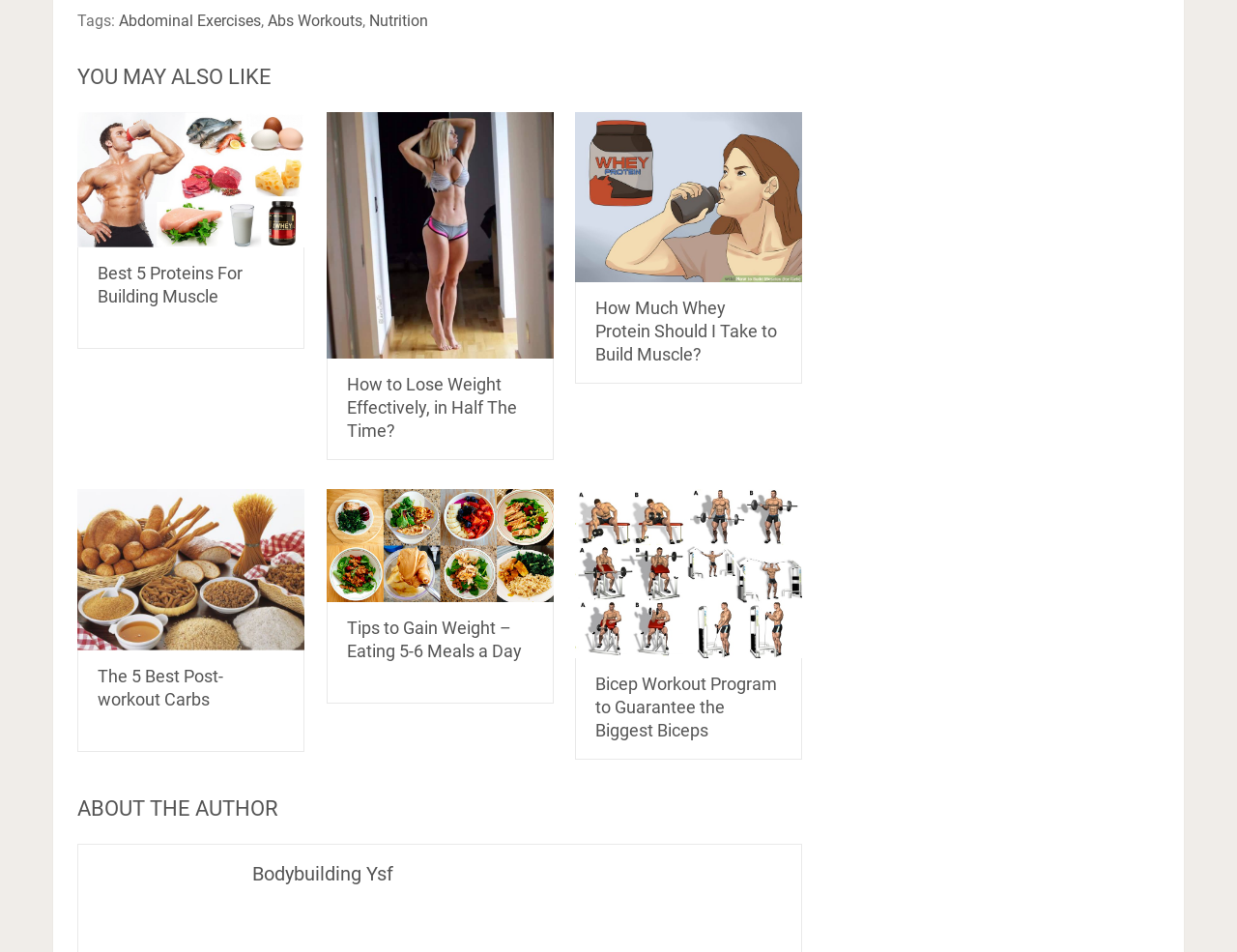Please indicate the bounding box coordinates for the clickable area to complete the following task: "Read about Best 5 Proteins For Building Muscle". The coordinates should be specified as four float numbers between 0 and 1, i.e., [left, top, right, bottom].

[0.062, 0.118, 0.246, 0.26]